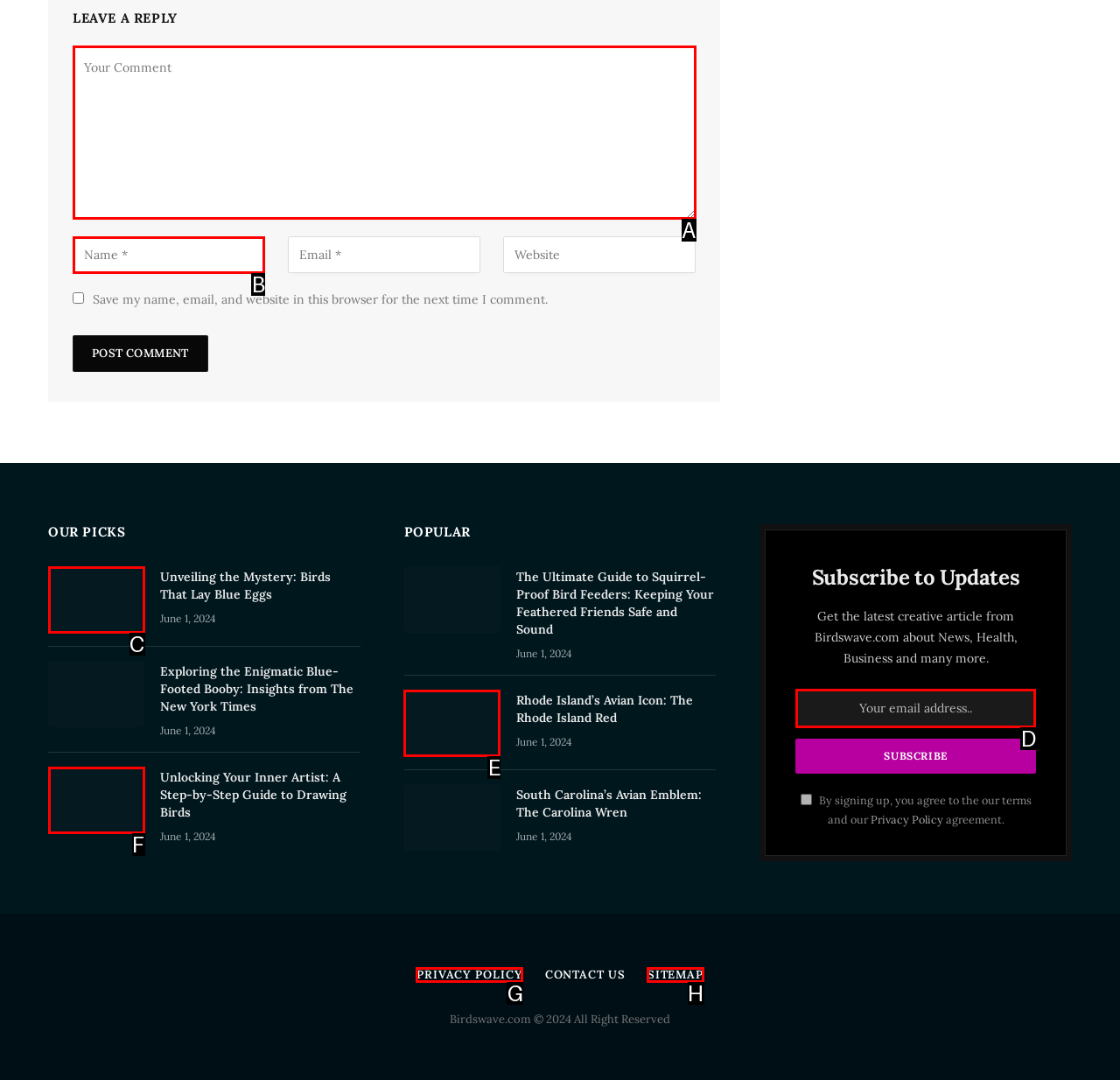What option should you select to complete this task: Read about Unveiling the Mystery: Birds That Lay Blue Eggs? Indicate your answer by providing the letter only.

C